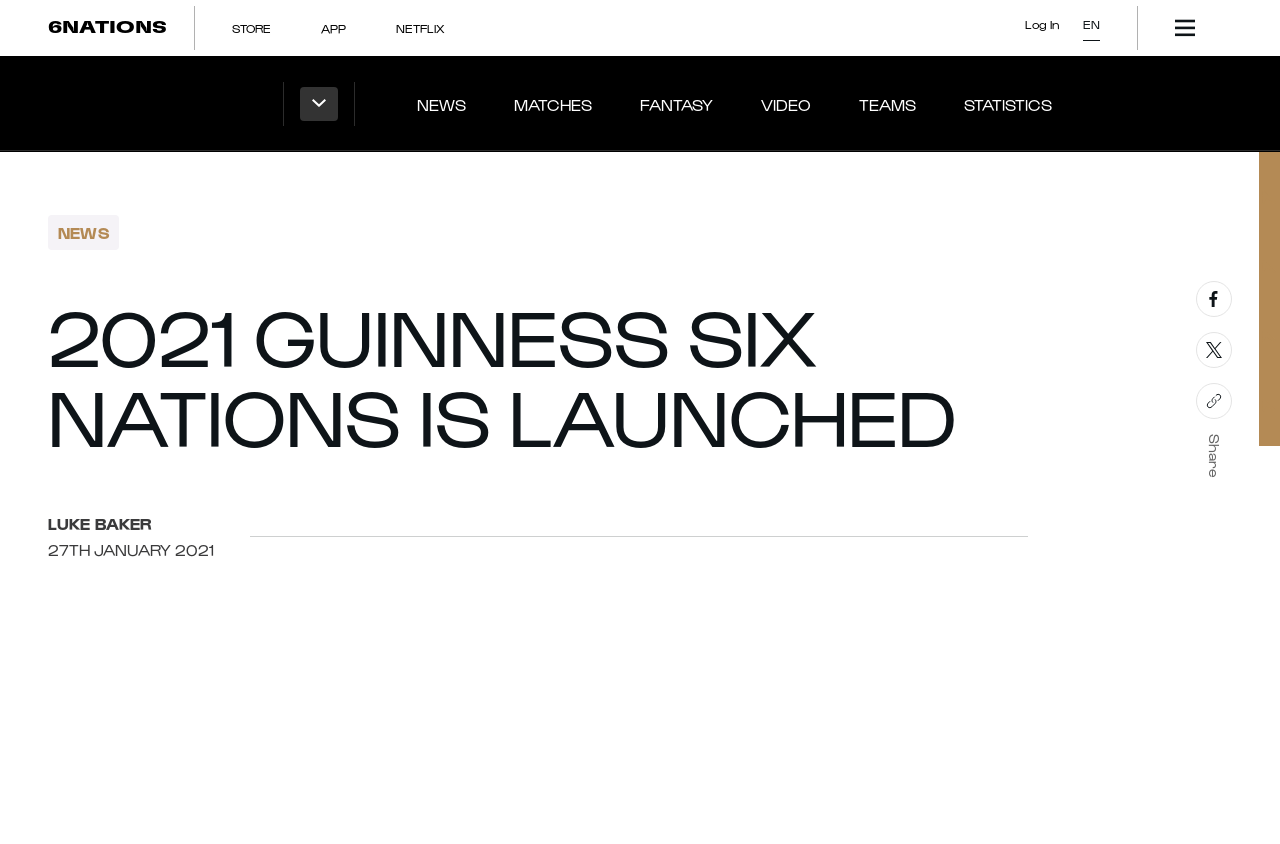Please identify the bounding box coordinates of the element I need to click to follow this instruction: "Click on the 6NATIONS link".

[0.038, 0.023, 0.13, 0.044]